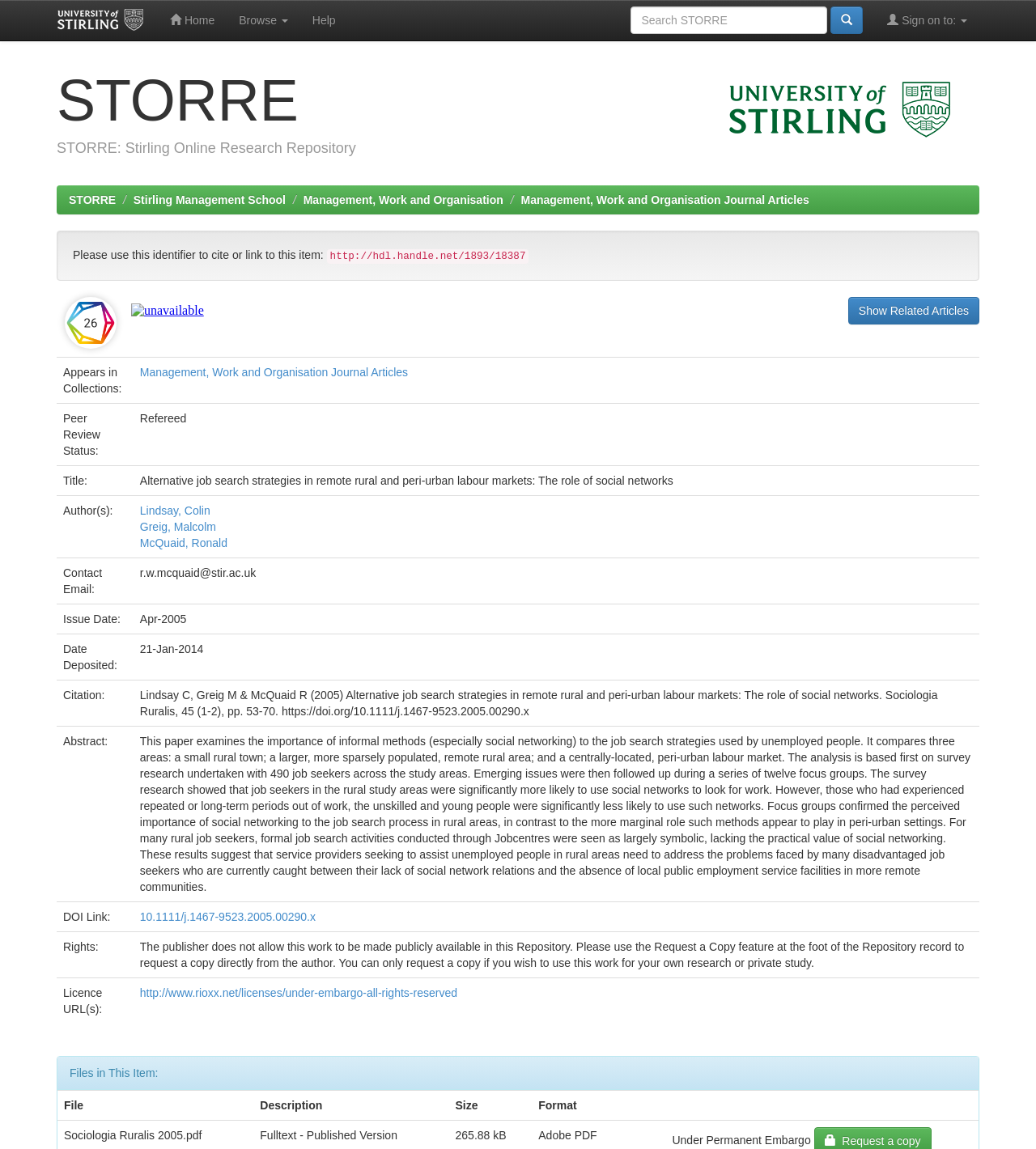Please specify the bounding box coordinates of the region to click in order to perform the following instruction: "Show article abstract".

[0.055, 0.632, 0.945, 0.785]